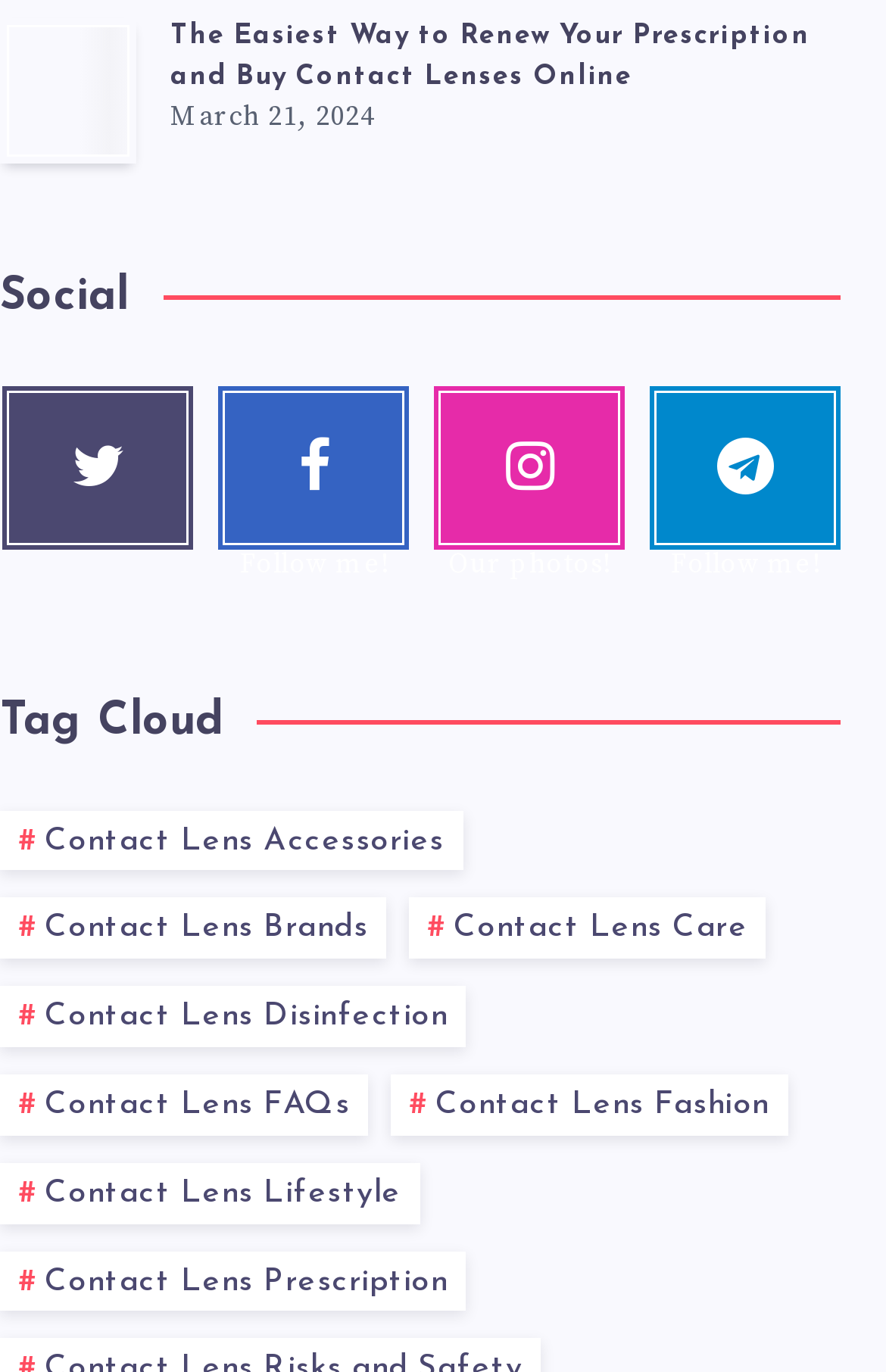Locate the bounding box coordinates of the segment that needs to be clicked to meet this instruction: "Read about contact lens accessories".

[0.0, 0.59, 0.522, 0.635]